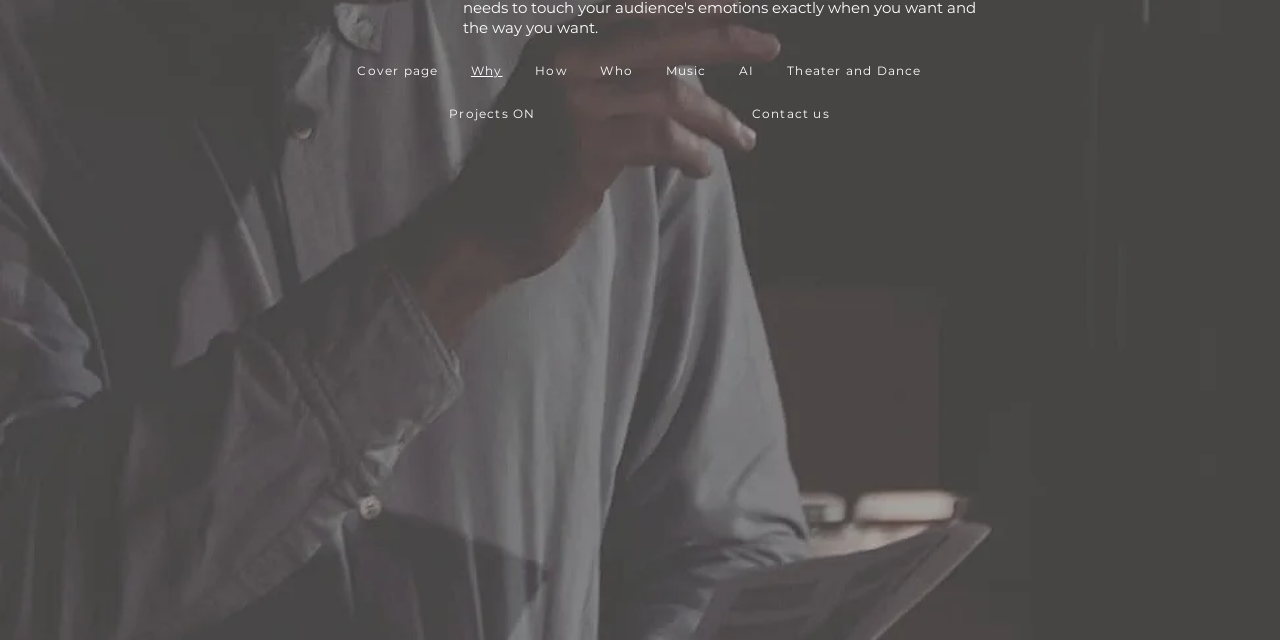Predict the bounding box coordinates for the UI element described as: "AI". The coordinates should be four float numbers between 0 and 1, presented as [left, top, right, bottom].

[0.568, 0.083, 0.599, 0.138]